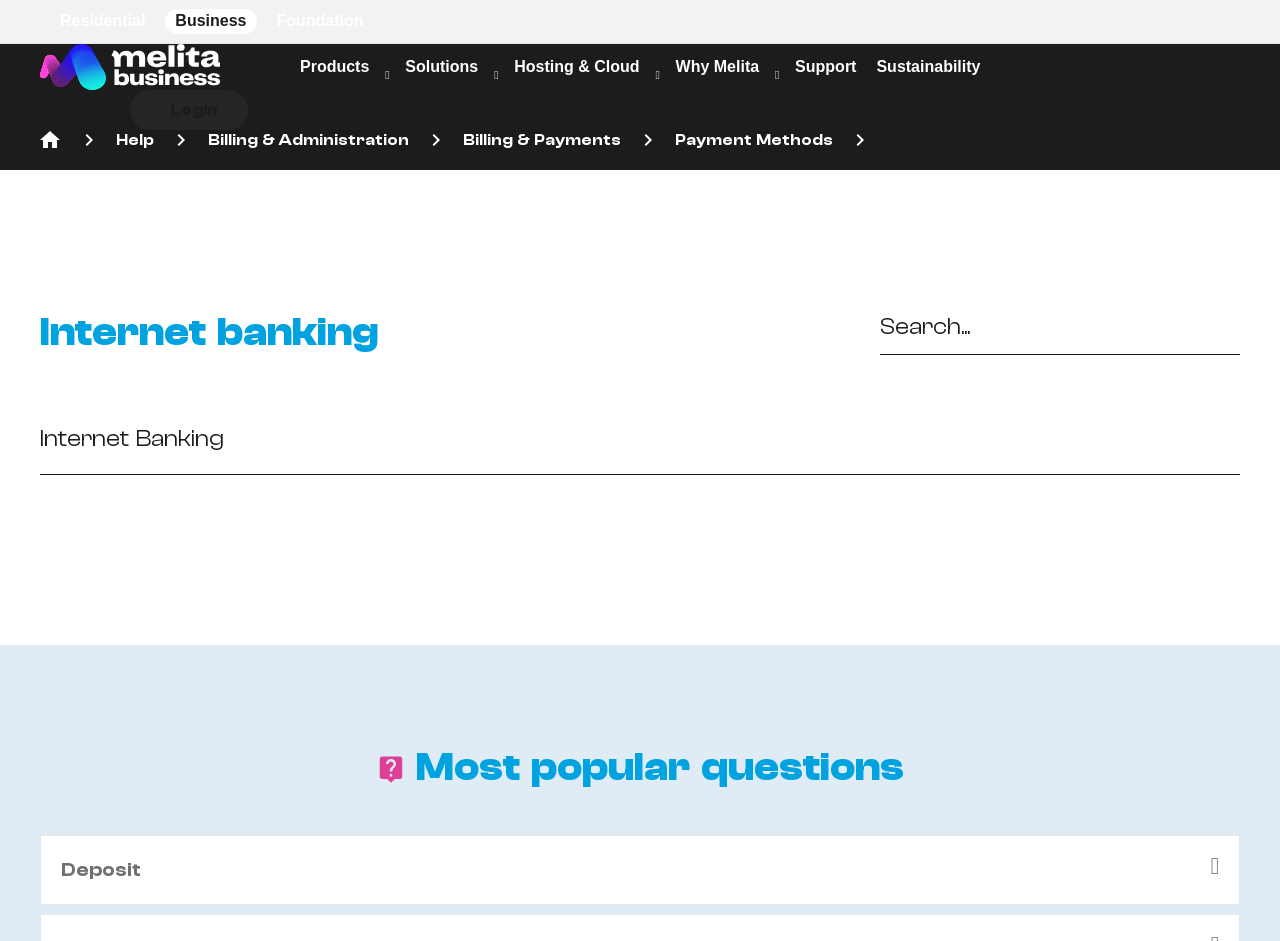Find the bounding box coordinates of the area to click in order to follow the instruction: "Search for something".

[0.141, 0.124, 0.803, 0.201]